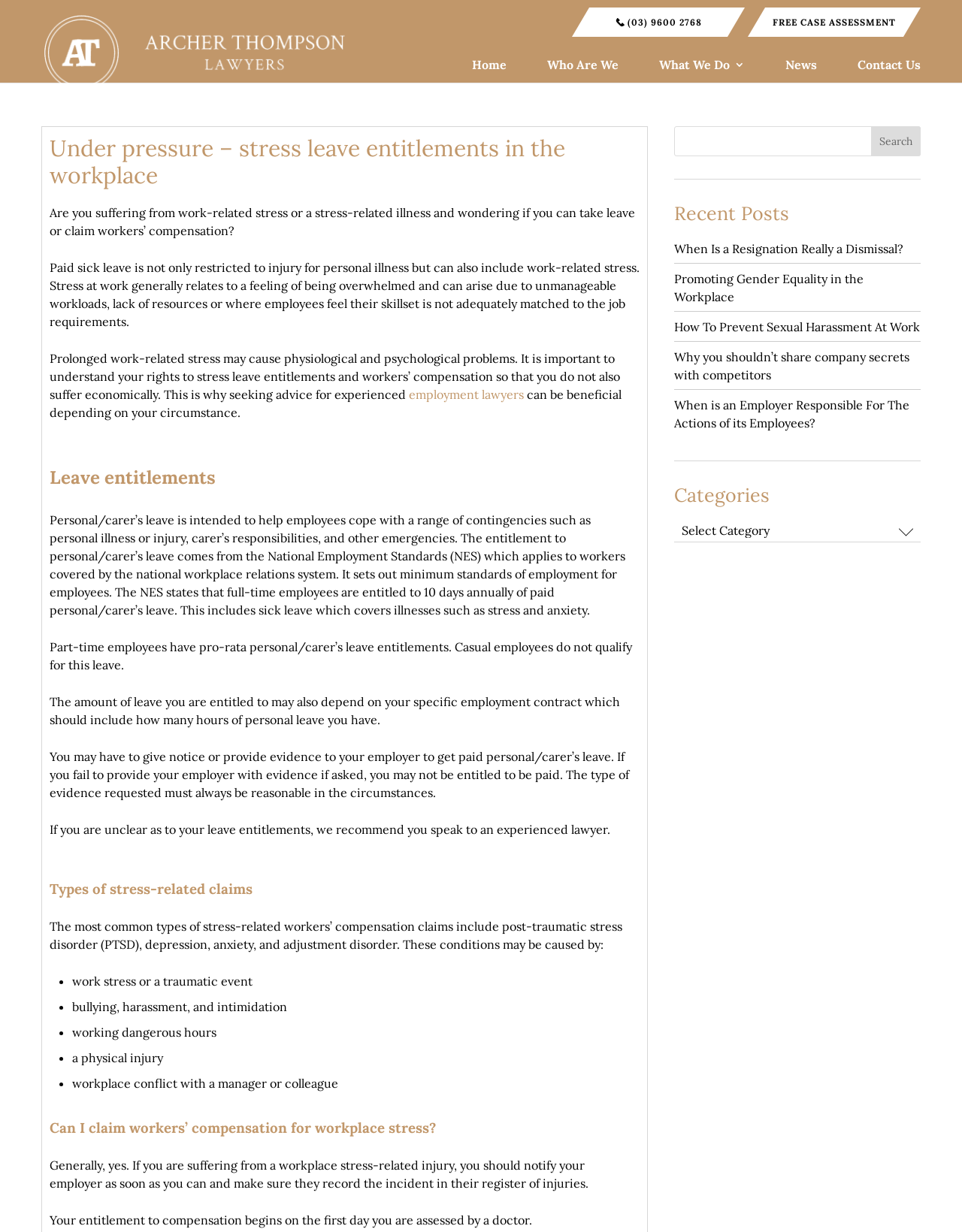Please specify the bounding box coordinates of the element that should be clicked to execute the given instruction: 'Click the 'Search' button'. Ensure the coordinates are four float numbers between 0 and 1, expressed as [left, top, right, bottom].

[0.906, 0.102, 0.957, 0.127]